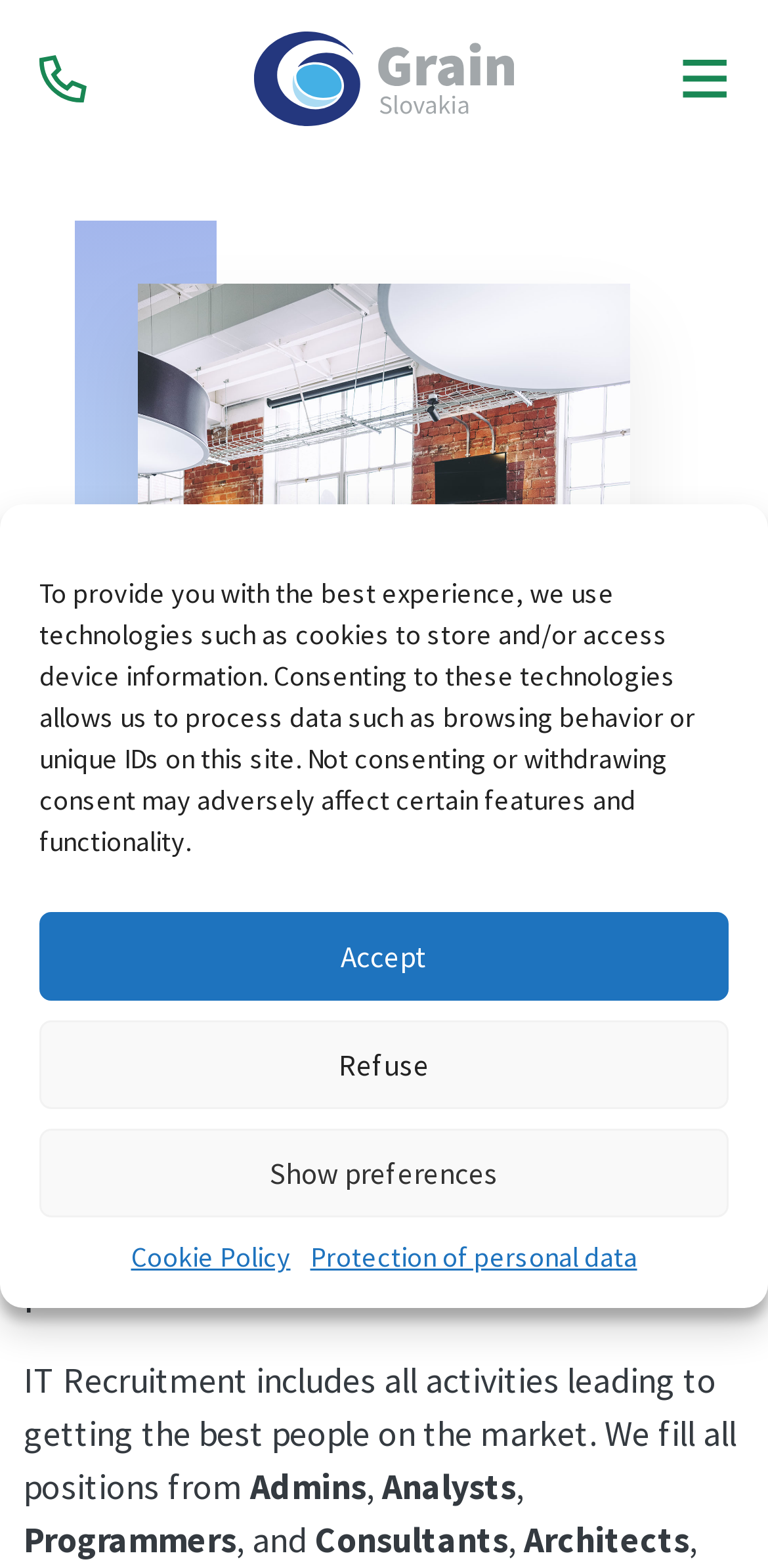What is the main service offered by Grain Slovakia?
Answer the question with a detailed and thorough explanation.

Based on the webpage content, Grain Slovakia provides IT recruitment services, which includes filling various positions from Admins to Architects, as mentioned in the text.